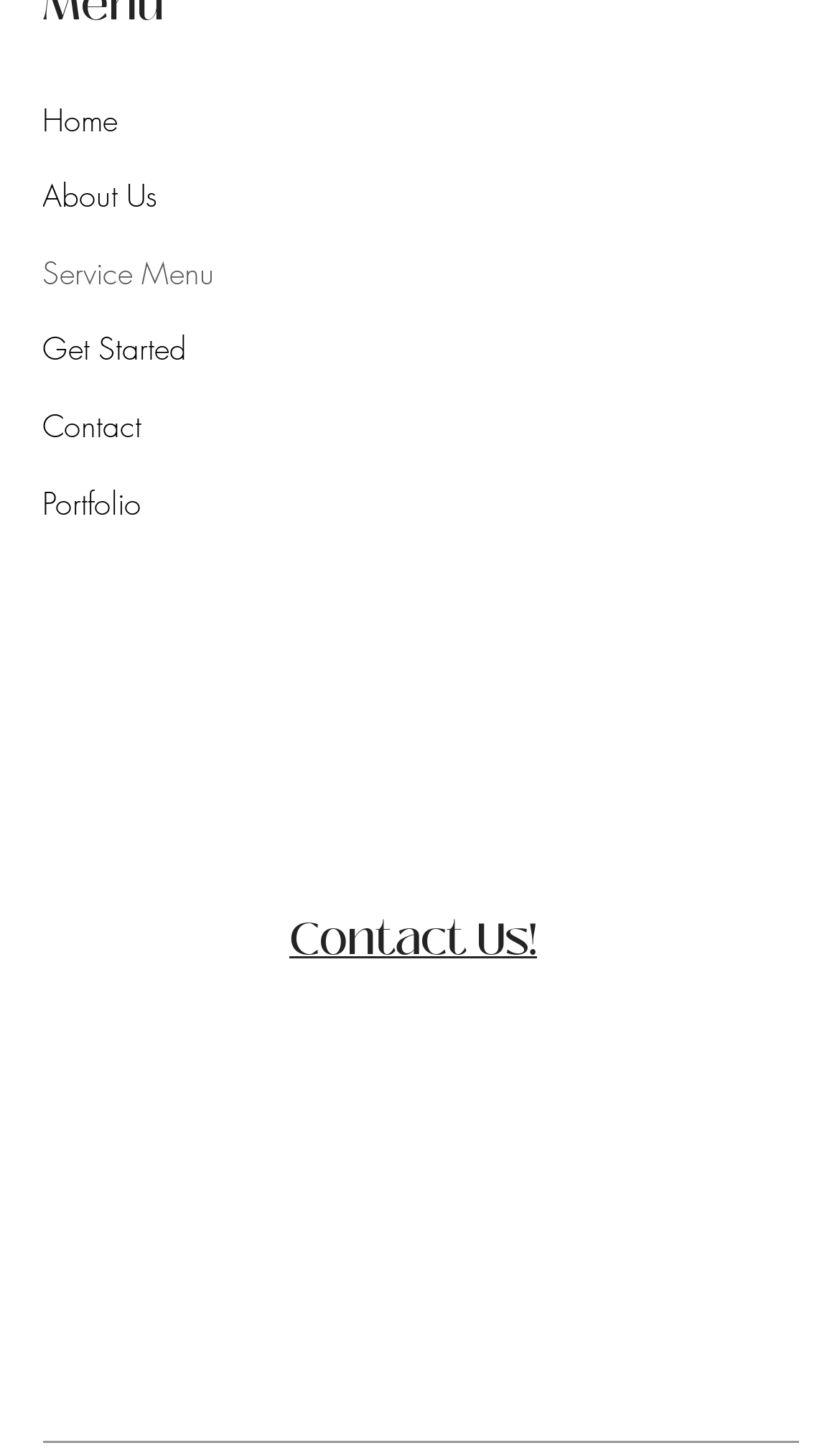Extract the bounding box coordinates of the UI element described by: "Portfolio". The coordinates should include four float numbers ranging from 0 to 1, e.g., [left, top, right, bottom].

[0.05, 0.32, 0.49, 0.372]